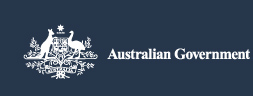What is the purpose of the logo?
Could you answer the question with a detailed and thorough explanation?

The caption explains that the logo, which includes iconic Australian symbols such as a kangaroo and an emu, signifies the official representation of the government, implying that its primary purpose is to serve as a visual identifier for the Australian Government.